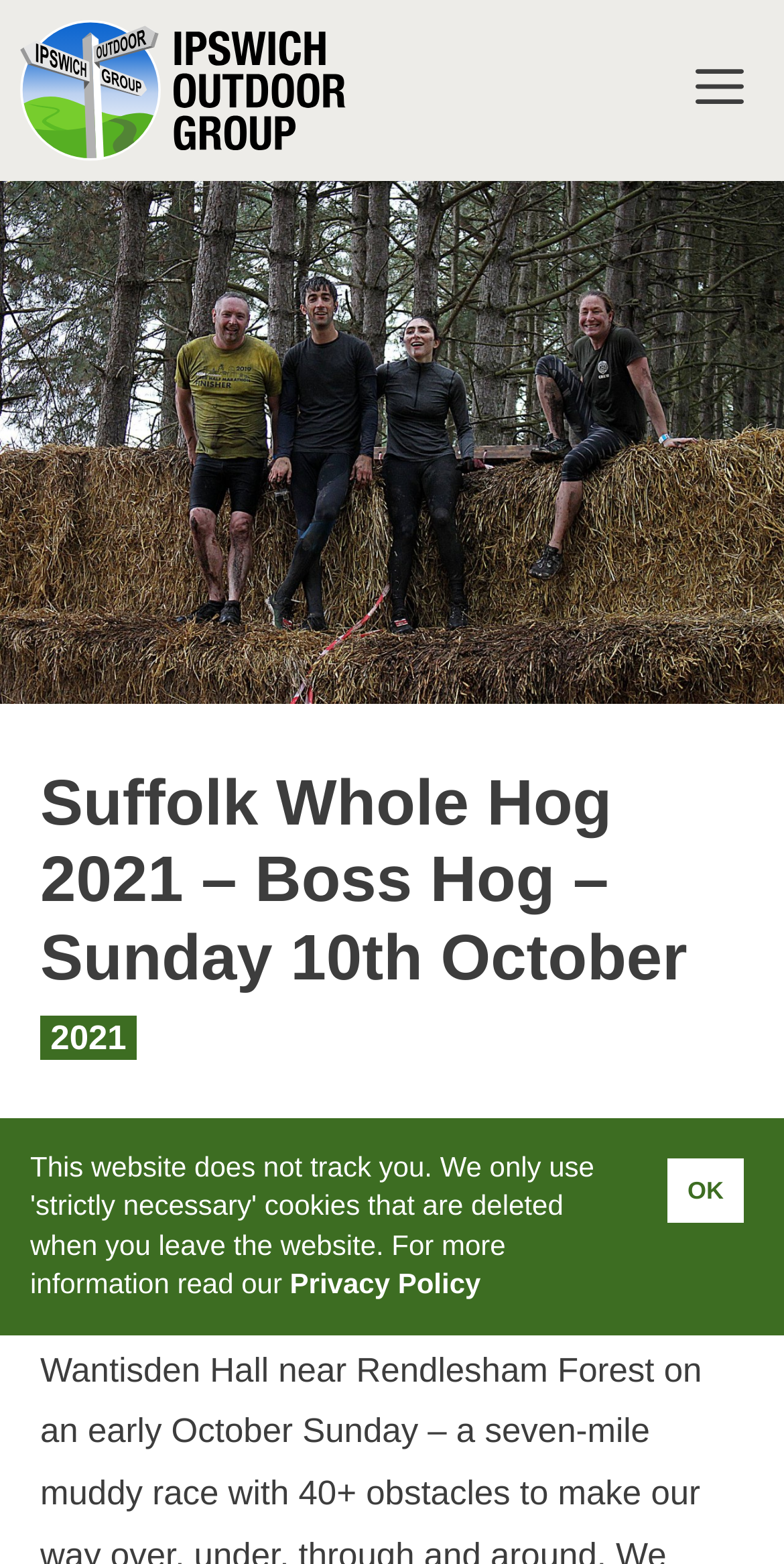Give the bounding box coordinates for the element described by: "Menu".

[0.849, 0.0, 1.0, 0.116]